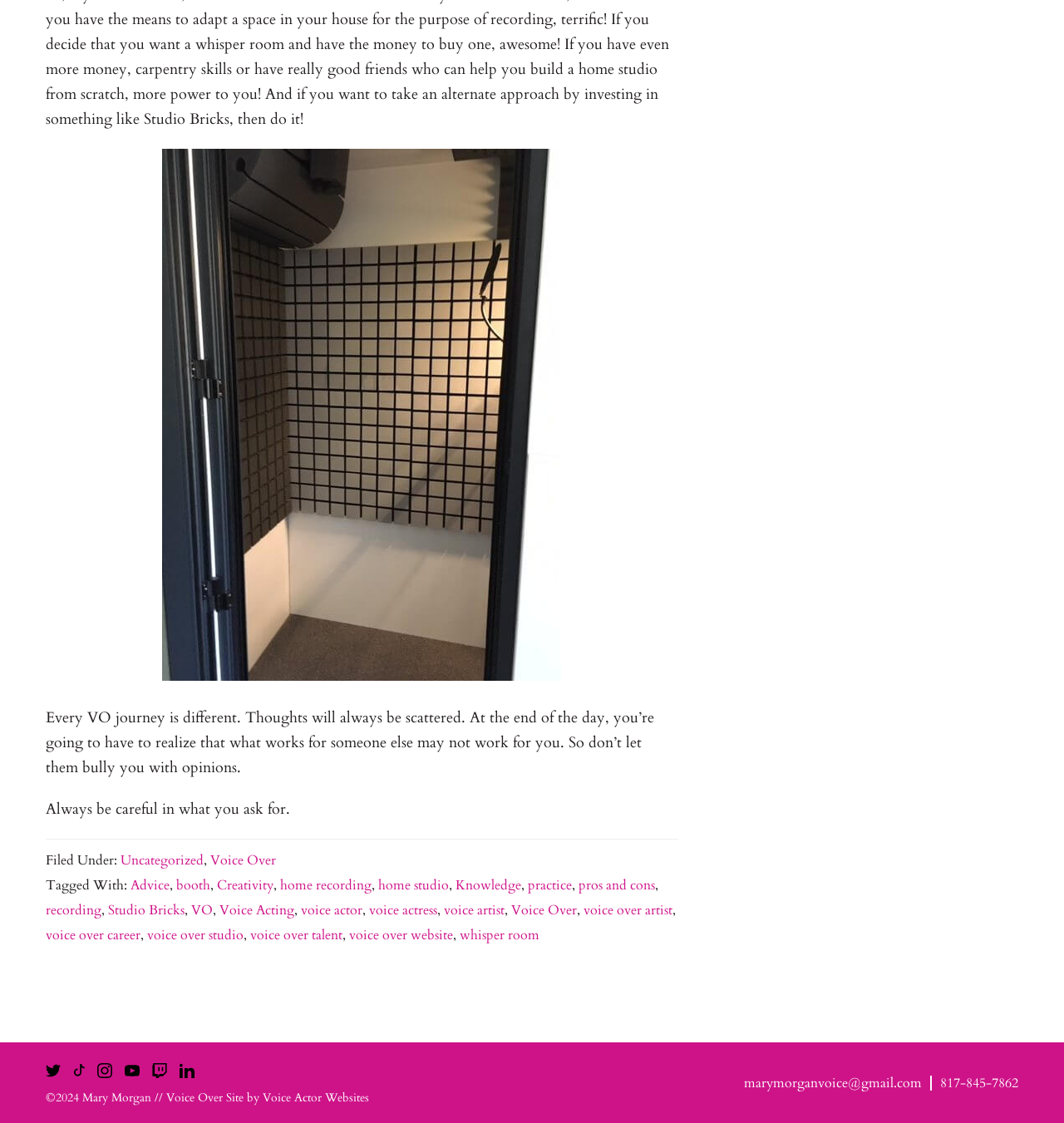Please identify the coordinates of the bounding box for the clickable region that will accomplish this instruction: "Call the phone number".

[0.884, 0.958, 0.957, 0.97]